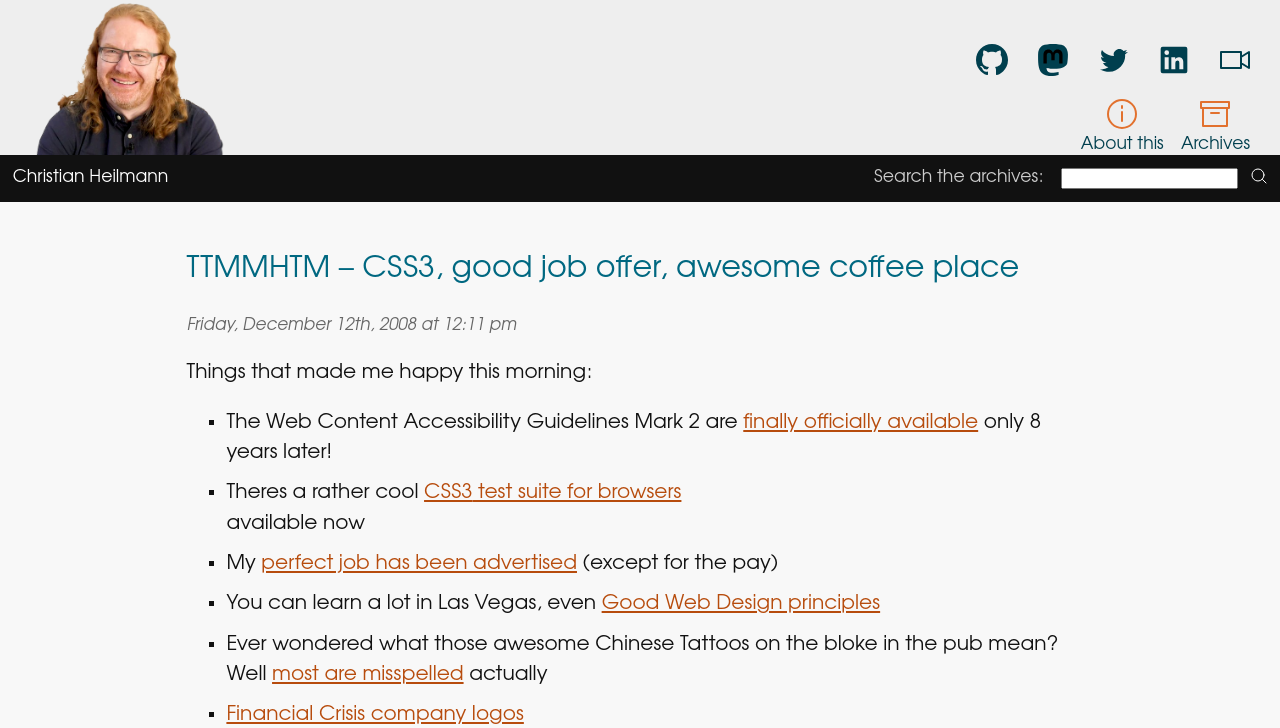What is the topic of the last list item?
Using the image as a reference, give an elaborate response to the question.

The last list item is marked with '■' and the link 'Financial Crisis company logos' which indicates that the topic is about Financial Crisis company logos.